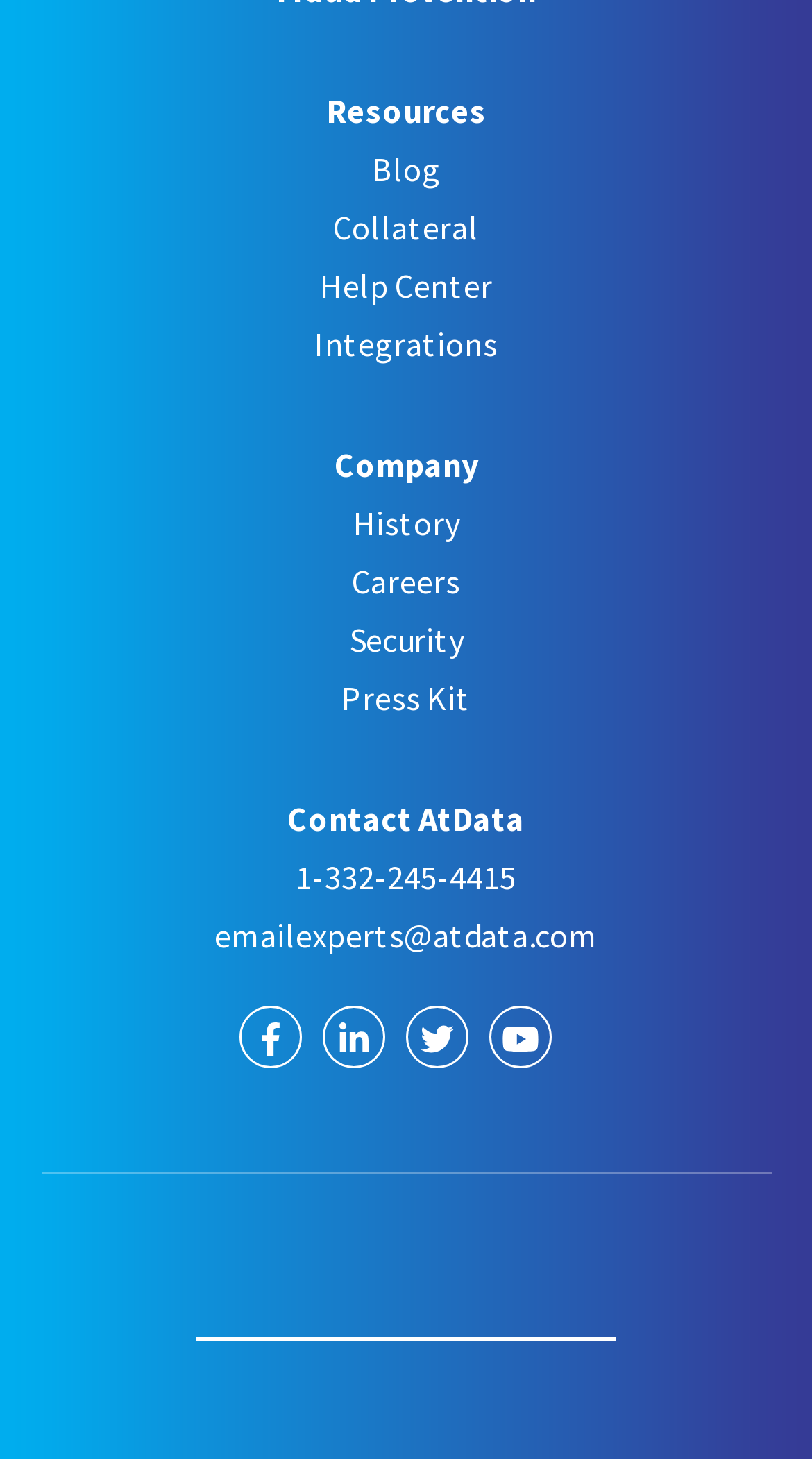Please provide a comprehensive answer to the question below using the information from the image: What badge is displayed on the webpage?

The Inc 5000 Badge is displayed on the webpage, which can be identified by its link text and bounding box coordinates [0.308, 0.848, 0.692, 0.888].